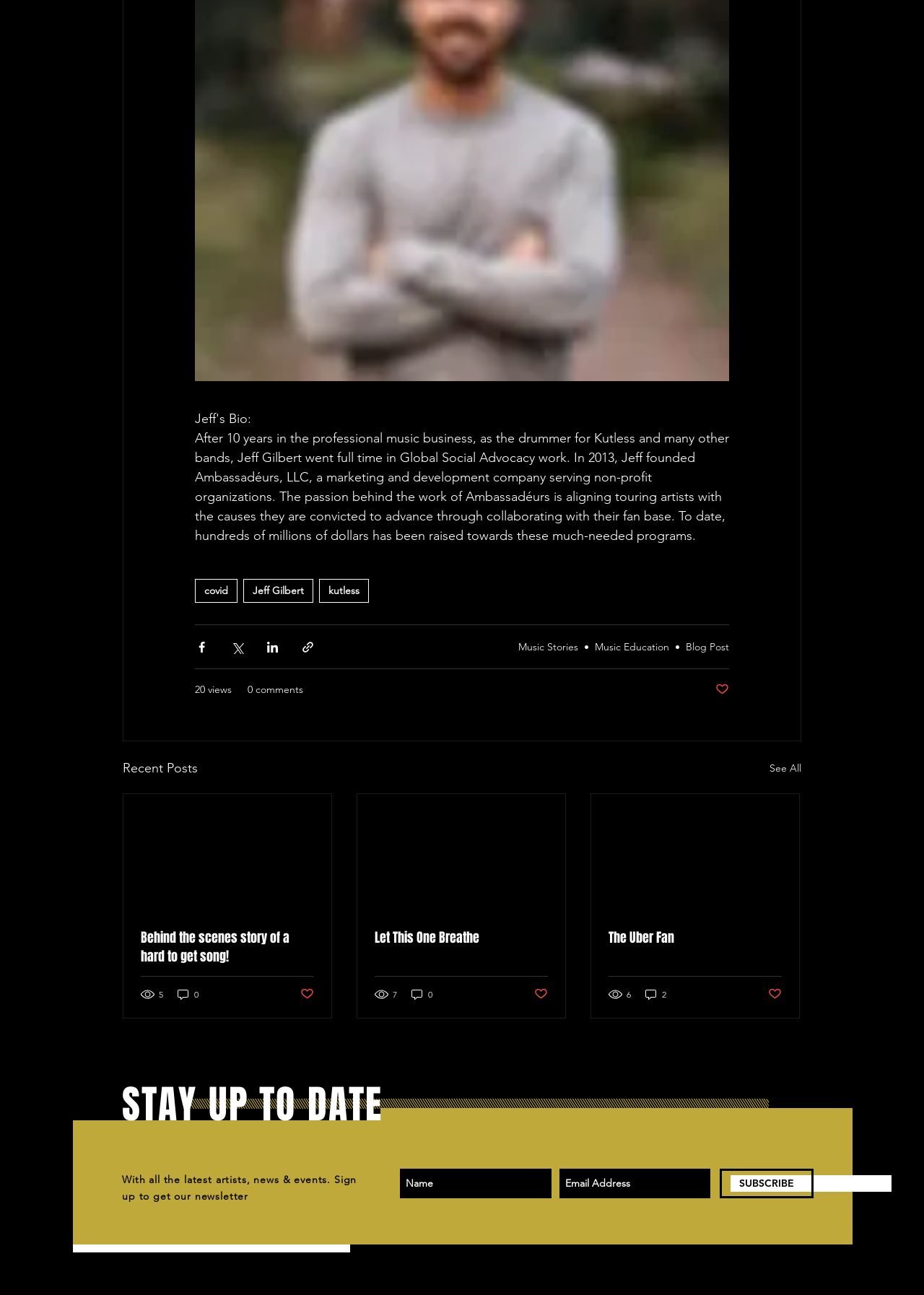What is the purpose of Ambassadéurs, LLC?
Use the information from the image to give a detailed answer to the question.

As stated in the StaticText element with ID 716, Ambassadéurs, LLC is a marketing and development company serving non-profit organizations, founded by Jeff Gilbert.